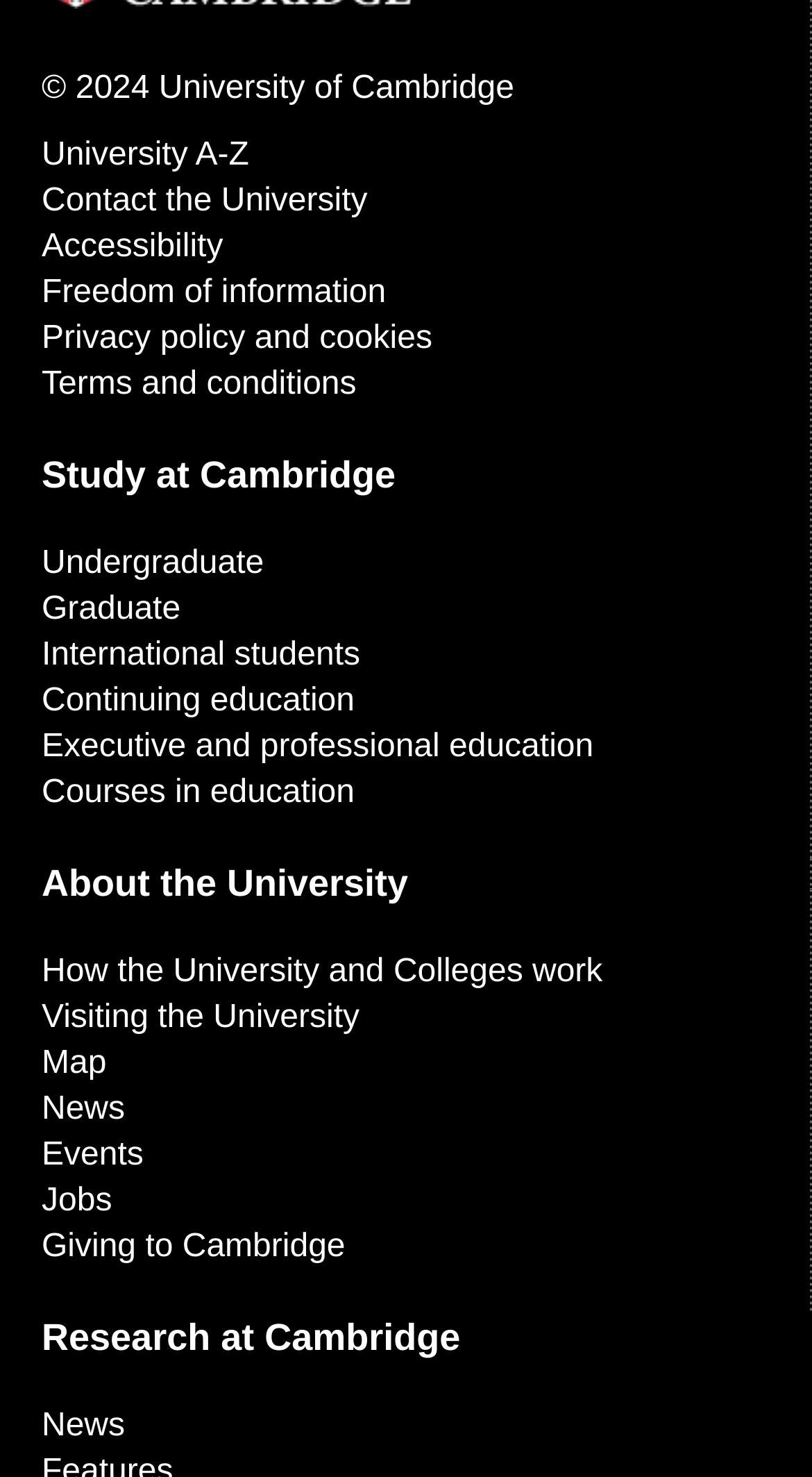Please identify the bounding box coordinates of the area that needs to be clicked to follow this instruction: "View Study at Cambridge".

[0.051, 0.308, 0.487, 0.35]